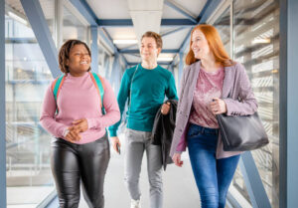What is the architectural style of the corridor?
Kindly give a detailed and elaborate answer to the question.

The caption characterizes the corridor as having a modern architectural design, which is evident from the description of the large glass panels and sleek design.